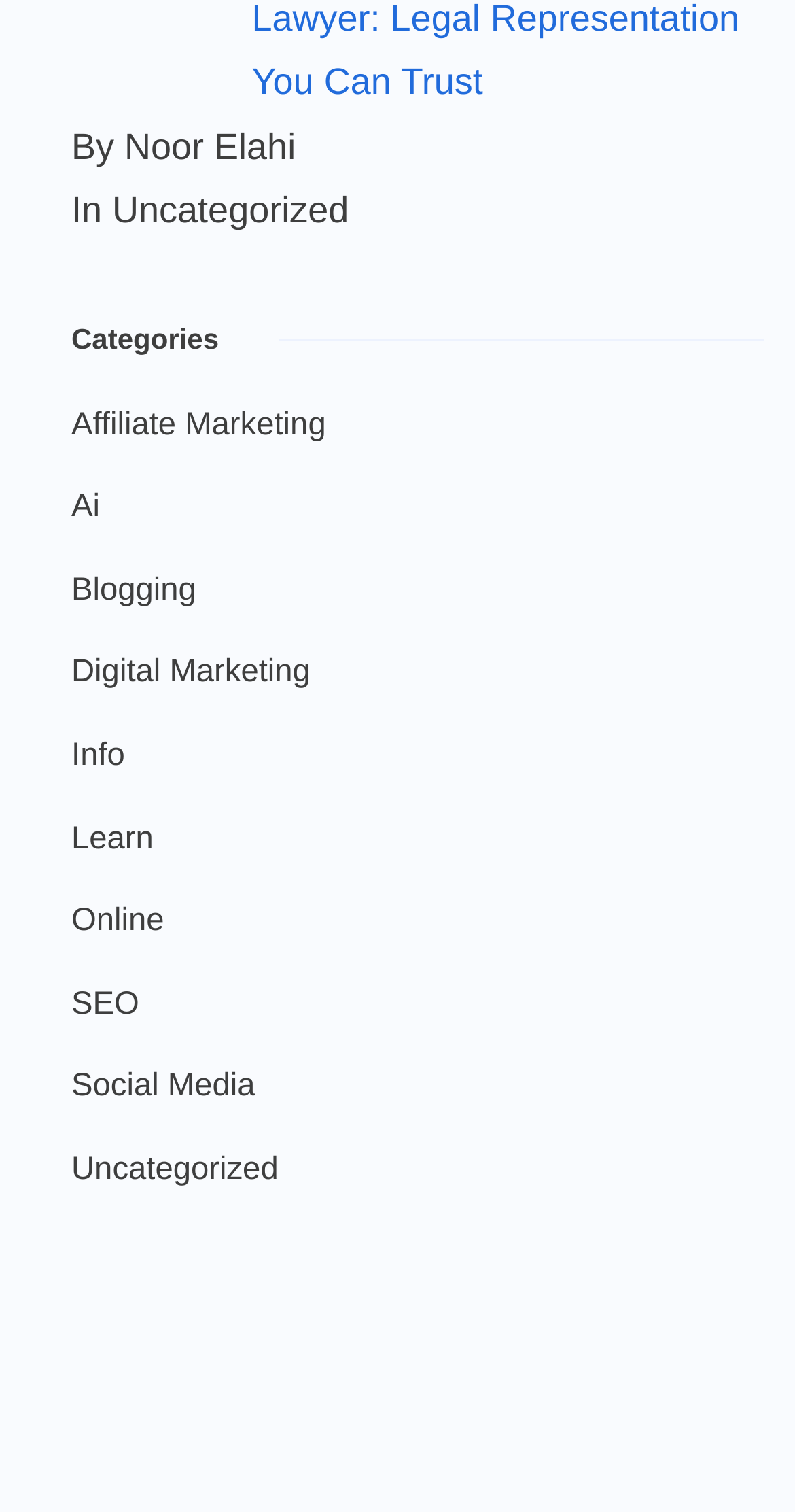Provide a brief response using a word or short phrase to this question:
How many links are under the 'Categories' heading?

9